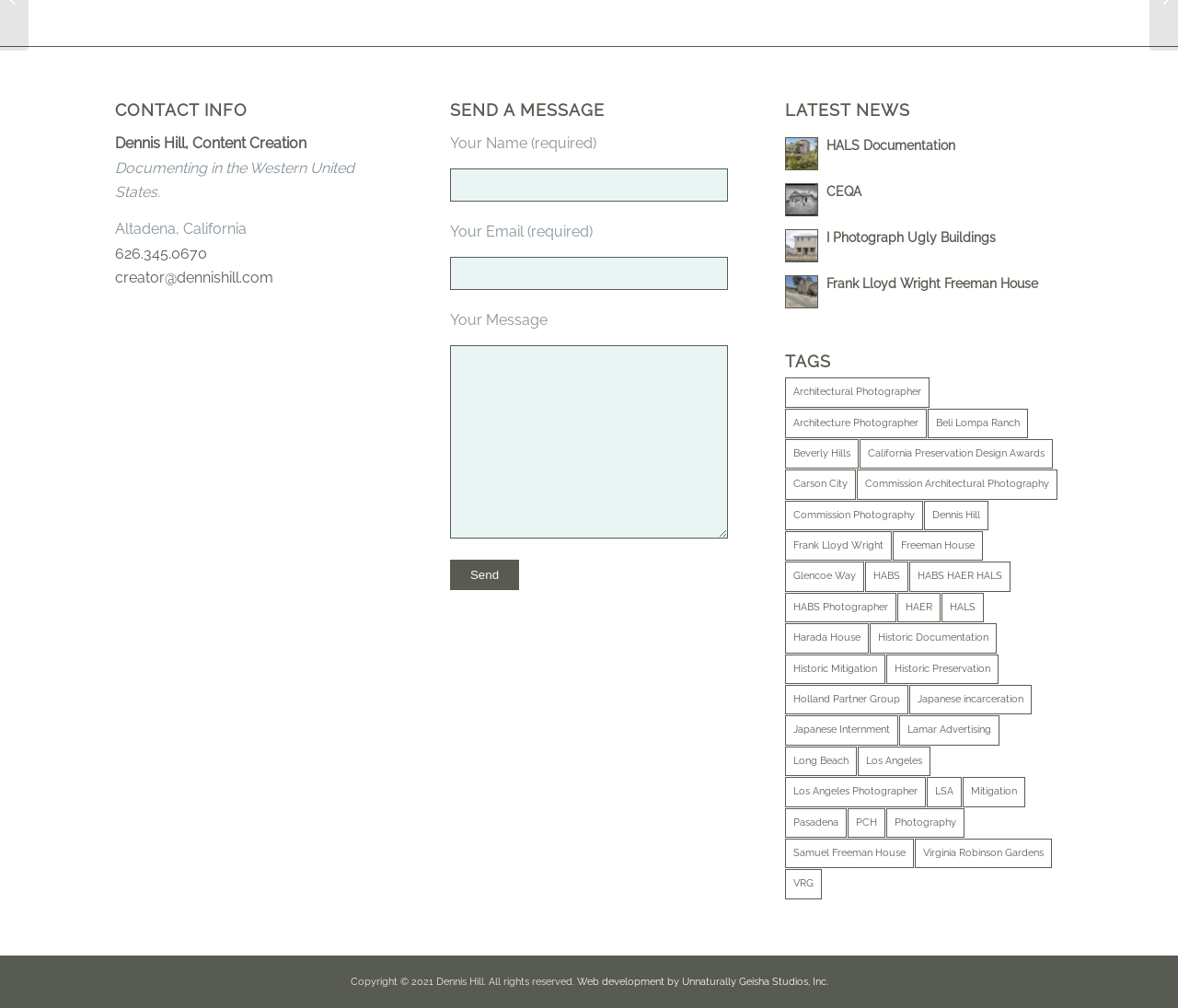Identify and provide the bounding box coordinates of the UI element described: "I Photograph Ugly Buildings". The coordinates should be formatted as [left, top, right, bottom], with each number being a float between 0 and 1.

[0.701, 0.228, 0.845, 0.243]